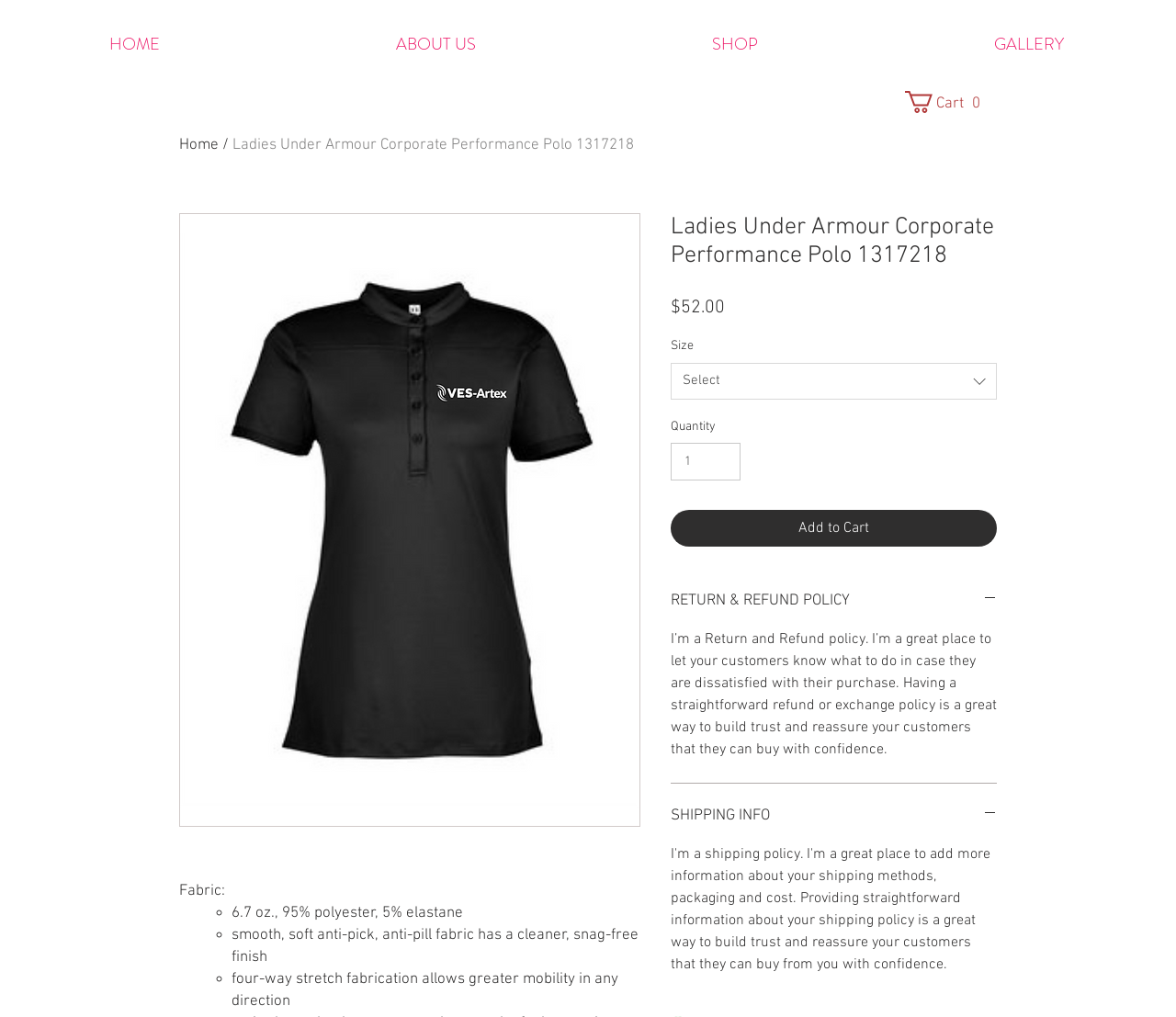What is the price of the polo shirt?
Using the screenshot, give a one-word or short phrase answer.

$52.00